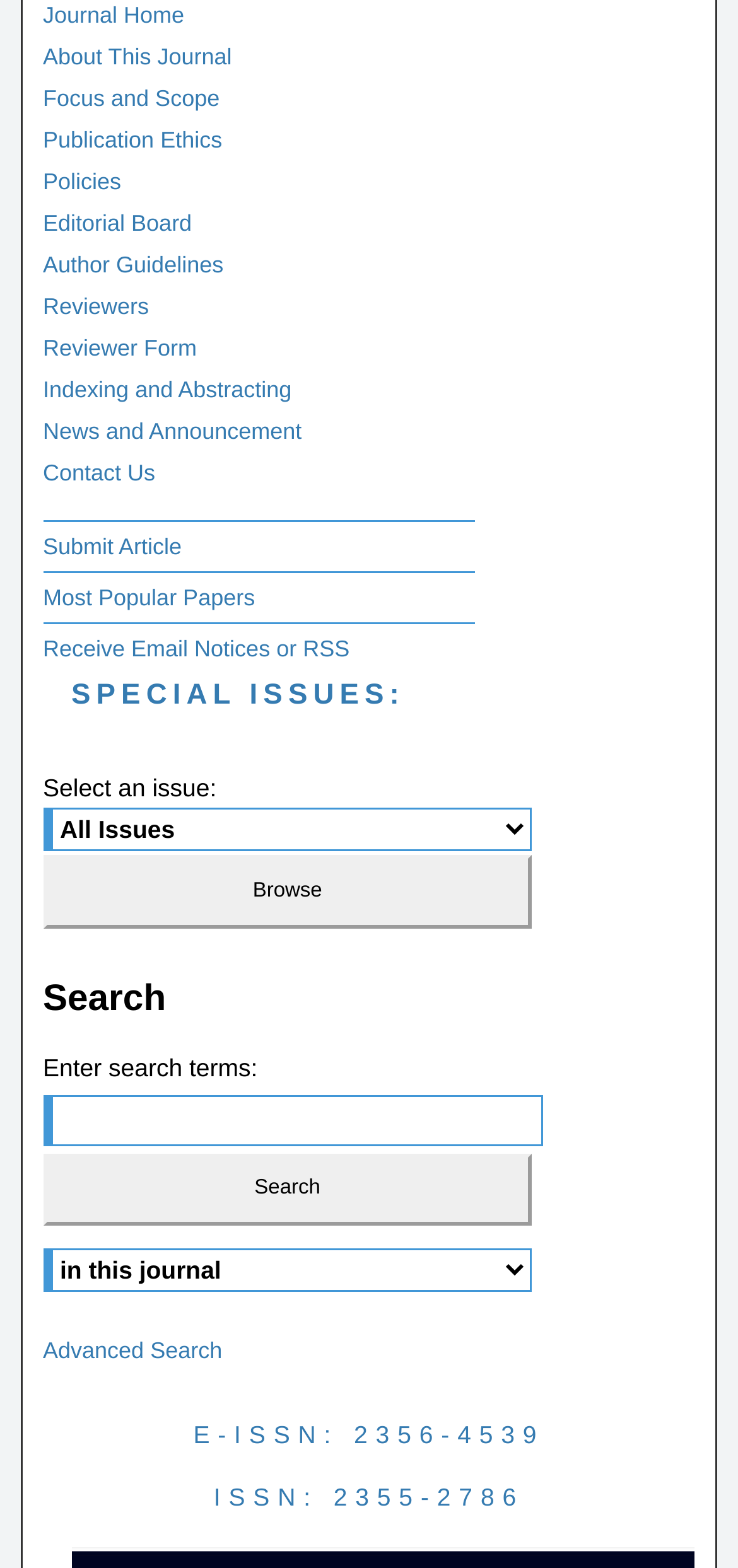What type of content is featured in the 'SPECIAL ISSUES:' section?
Examine the image and give a concise answer in one word or a short phrase.

Special issues of the journal